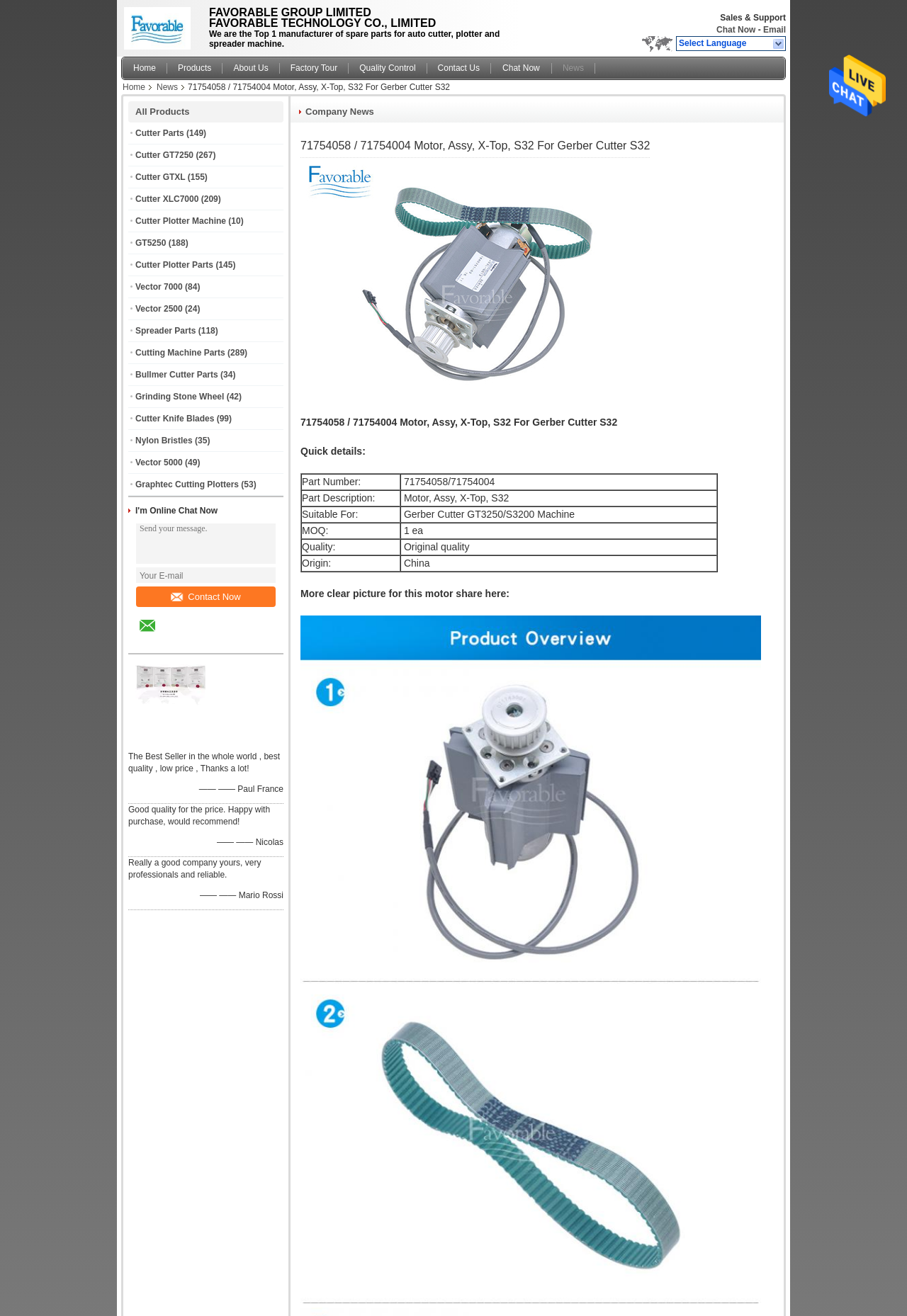Based on the image, please respond to the question with as much detail as possible:
What is the certification mentioned on the webpage?

I found the certification mentioned on the webpage by looking at the link 'China DONGGUAN FAVORABLE AUTOMATION EQUIPMENT CO.,LTD certification' which is located at the bottom of the webpage.